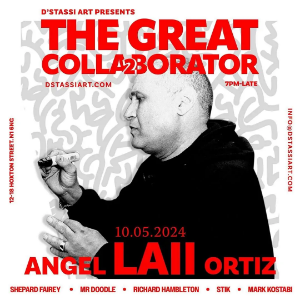Offer a detailed explanation of the image and its components.

This promotional image announces "The Great Collaborator," an event presented by D'Stassi Art featuring artist Angel LAIL Ortiz. Set to take place on May 10, 2024, the event promises an evening filled with creative collaborations, running from 7 PM until late. The artwork showcases Ortiz in a dynamic pose, emphasizing his role as a collaborative artist. The background features a bold red and white design, highlighting the event name and the contributing artists, which include notable figures like Shepard Fairey, Mr. Doodle, Richard Hambleton, Stik, and Mark Kostabi. The overall design conveys a sense of excitement and artistic energy, inviting attendees to participate in this unique artistic experience.